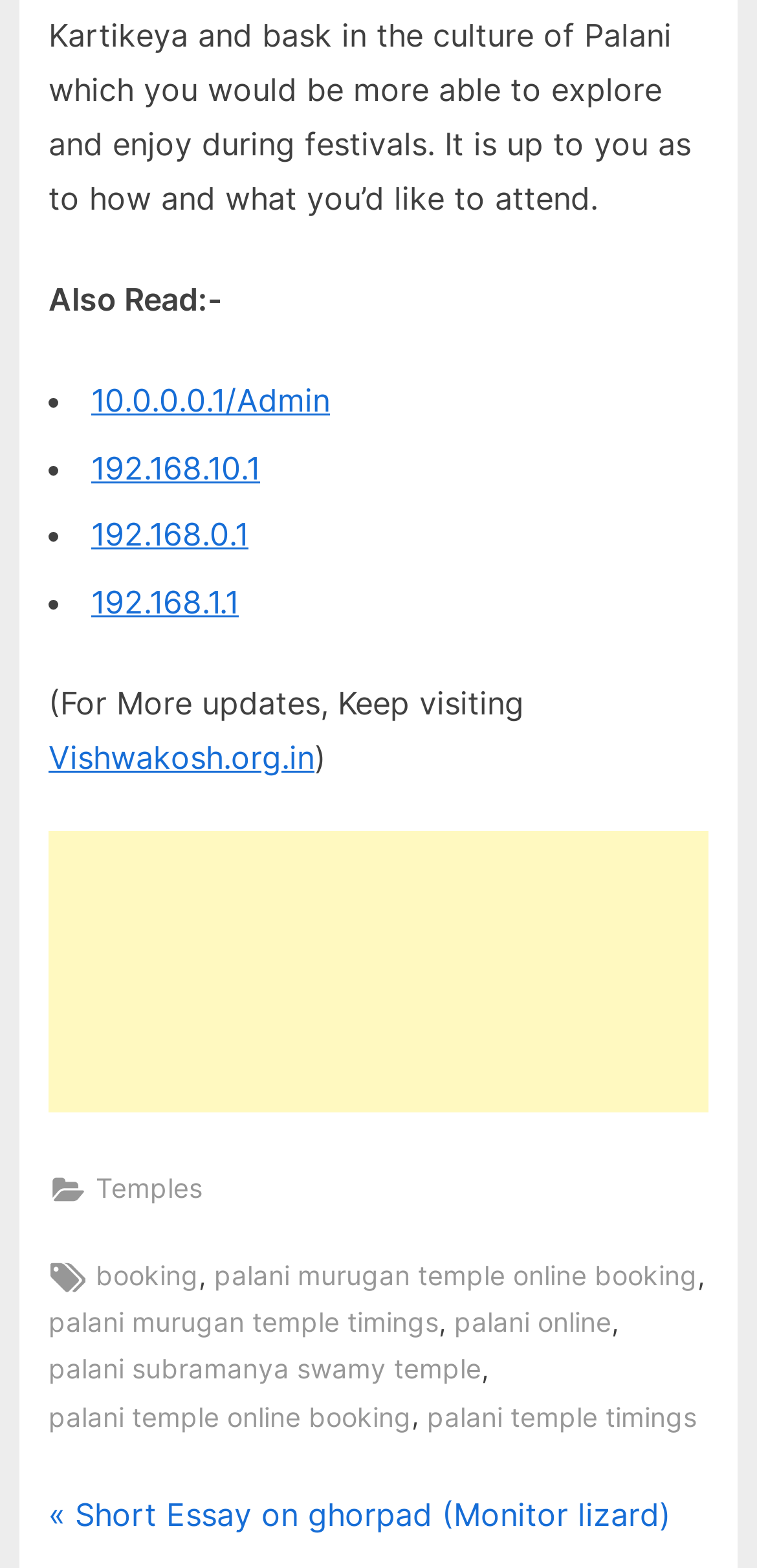Determine the bounding box coordinates of the element that should be clicked to execute the following command: "Explore the Vishwakosh website".

[0.064, 0.47, 0.415, 0.495]